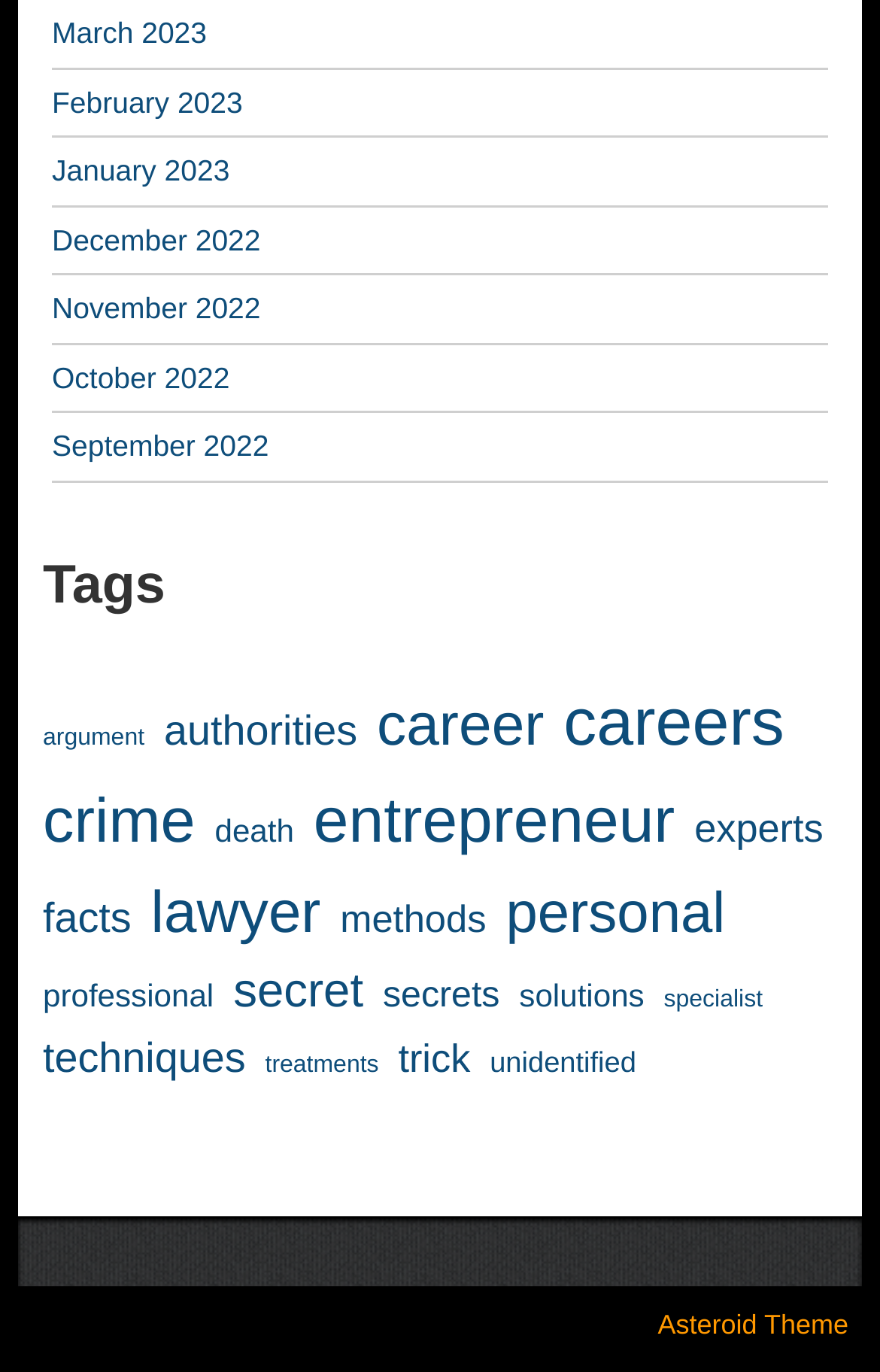Find the bounding box coordinates for the HTML element specified by: "November 2022".

[0.059, 0.213, 0.296, 0.237]